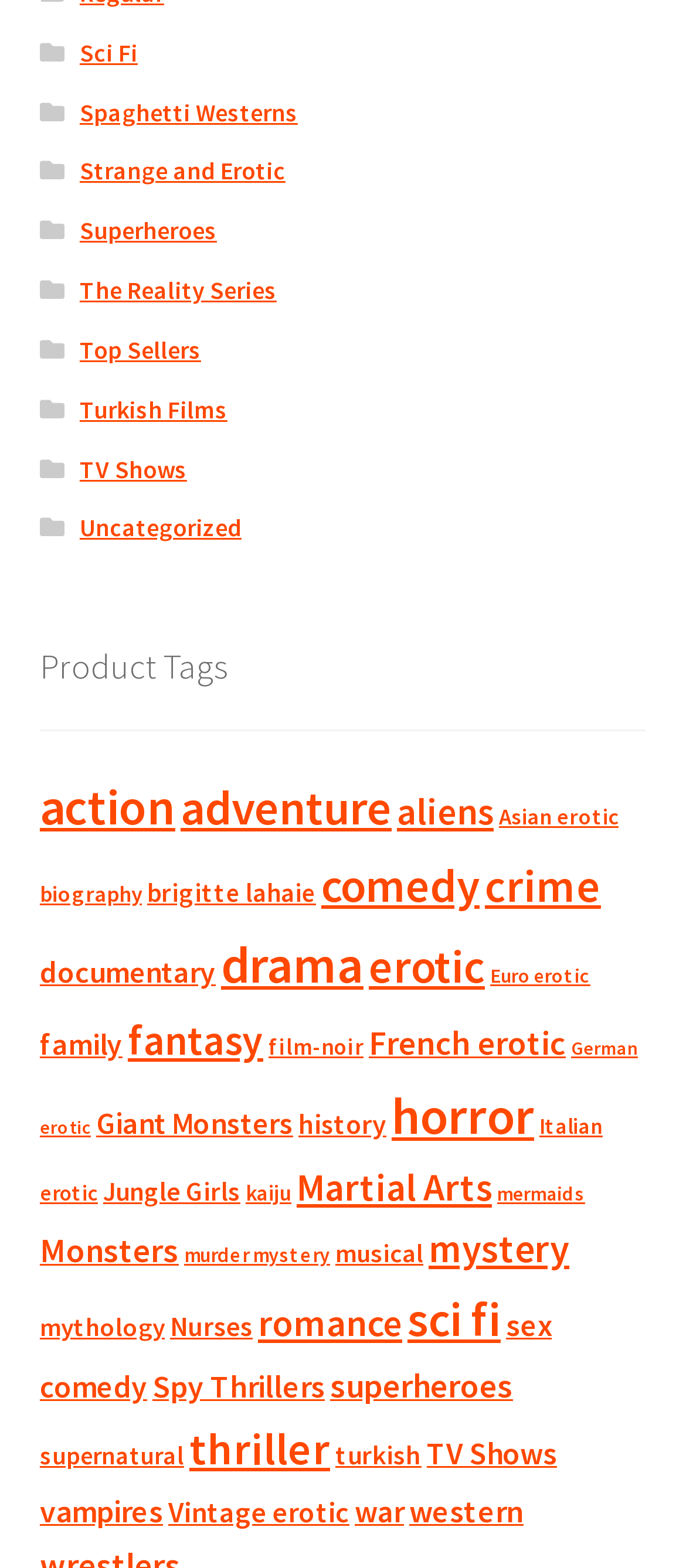Identify the bounding box coordinates of the part that should be clicked to carry out this instruction: "View Superheroes".

[0.116, 0.137, 0.316, 0.157]